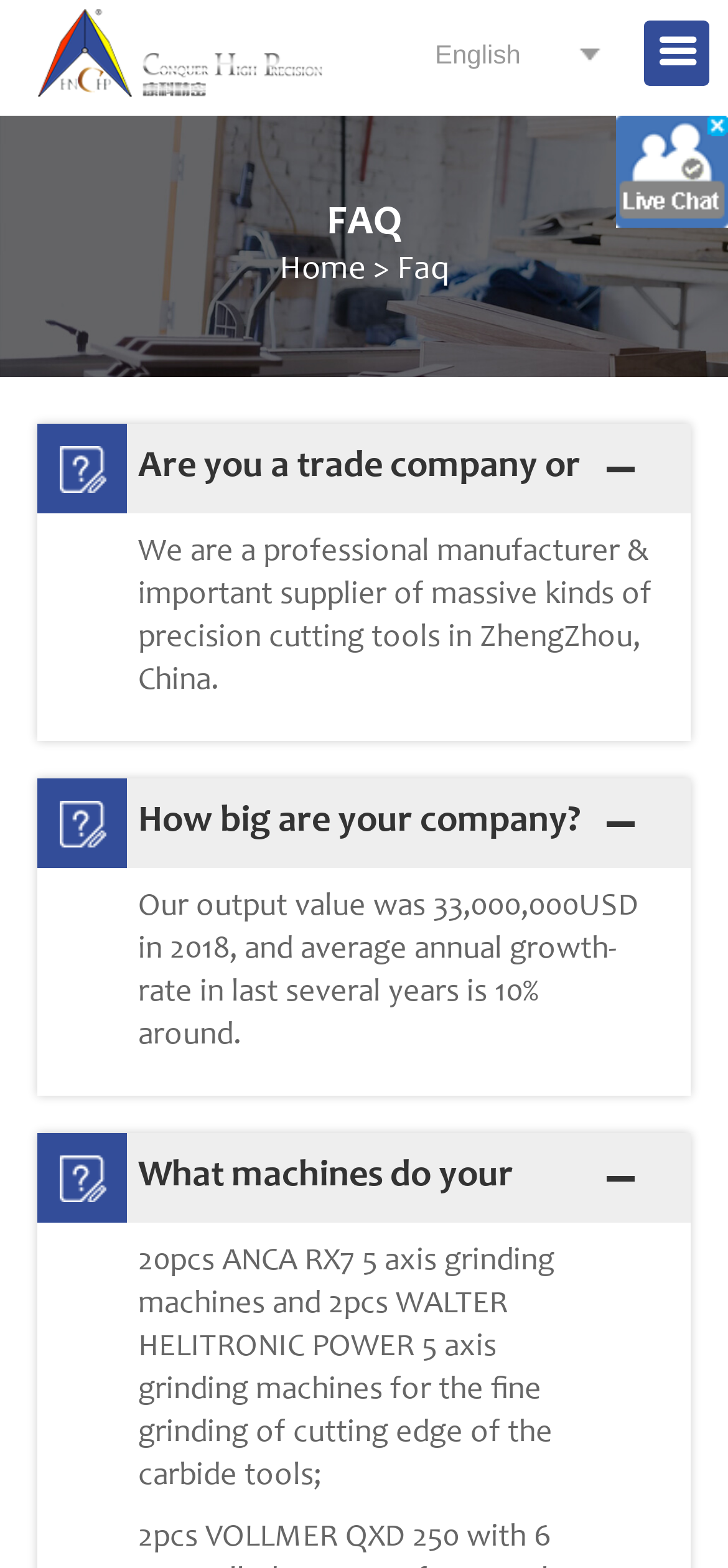Provide a comprehensive caption for the webpage.

The webpage is about HenNan Conquer High Precision Tools Co., LTD., a company located in ZhengZhou, China. At the top-right corner, there are two language options, "English" and the company name, which is also a link. Below these options, there is a logo image of the company.

The main content of the webpage is divided into sections, each with a heading and a corresponding description. The first section is titled "FAQ" and is located at the top of the page. Below the "FAQ" heading, there are three links: "Home", ">" (an arrow symbol), and "Faq".

The first question in the FAQ section is "Are you a trade company or a manufacturer?" and is located near the top-left corner of the page. The answer to this question is a paragraph of text that describes the company as a professional manufacturer and supplier of precision cutting tools.

The second question is "How big are your company?" and is located below the first question. The answer to this question is another paragraph of text that provides information about the company's output value and growth rate.

The third question is "What machines do your company have?" and is located below the second question. The answer to this question is a paragraph of text that lists the types of machines the company uses for grinding and cutting tools.

At the bottom-right corner of the page, there is an image, but its content is not described.